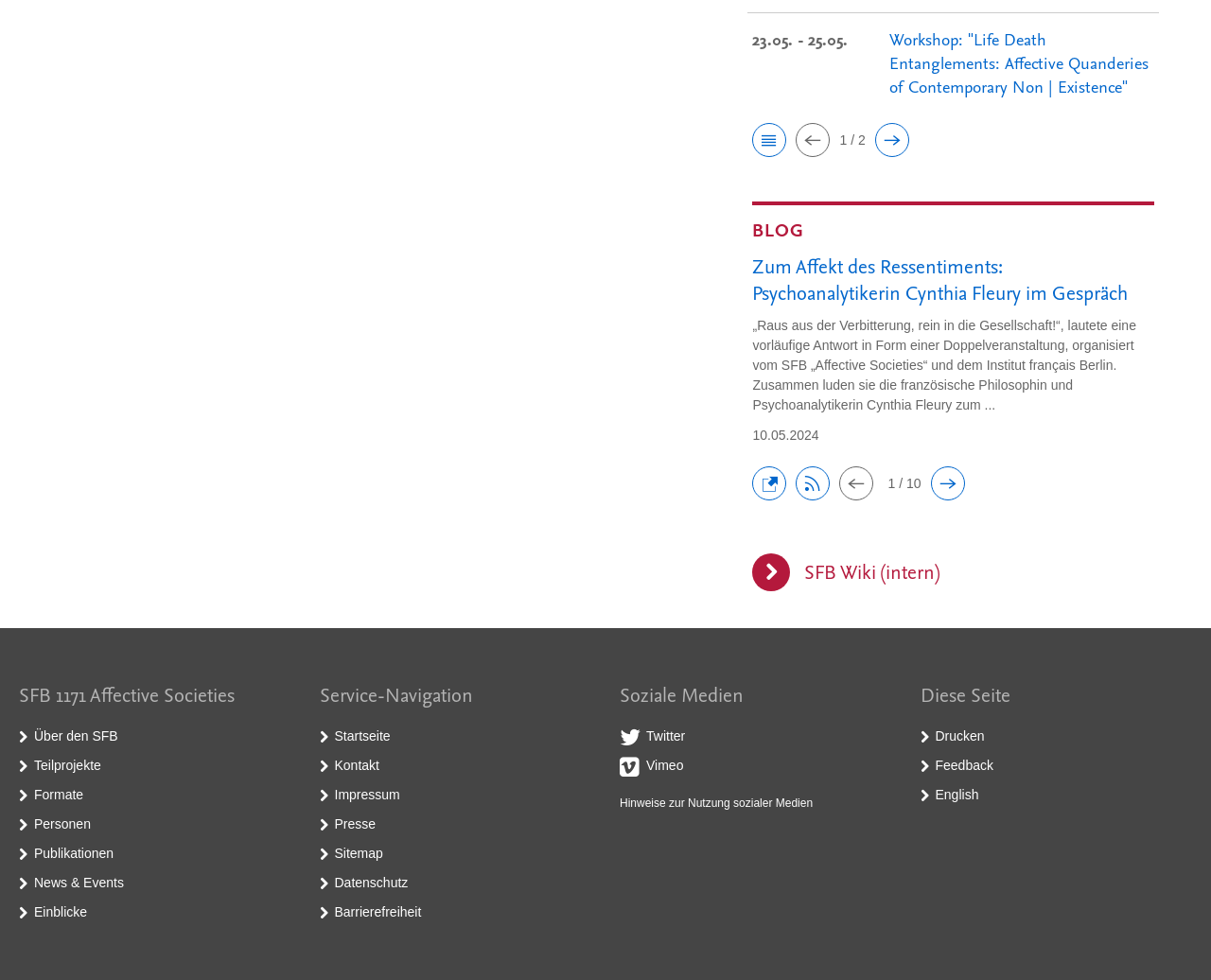Determine the bounding box coordinates of the element's region needed to click to follow the instruction: "Click the 'SFB Wiki (intern)' link". Provide these coordinates as four float numbers between 0 and 1, formatted as [left, top, right, bottom].

[0.621, 0.57, 0.953, 0.597]